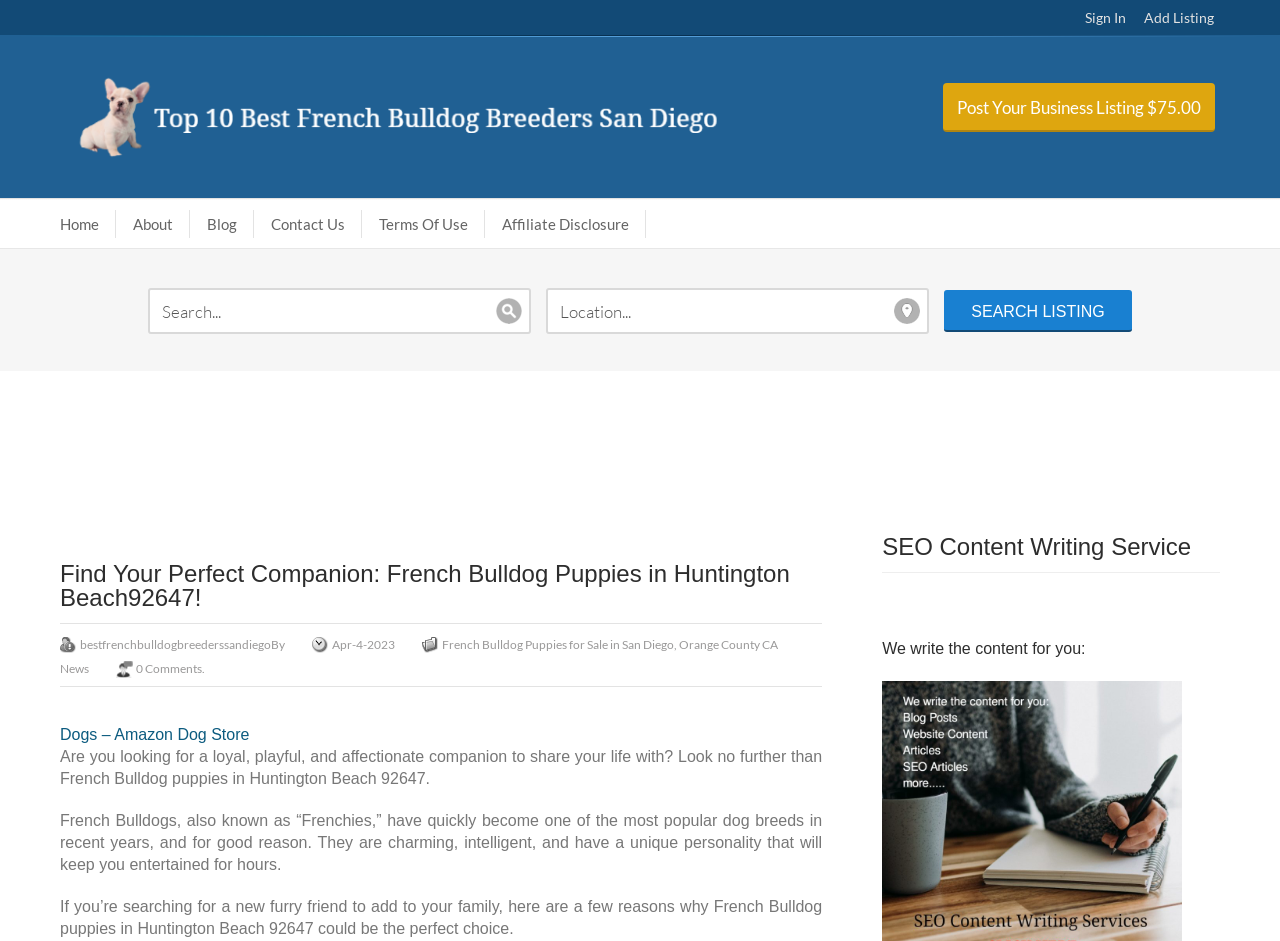Please specify the bounding box coordinates of the element that should be clicked to execute the given instruction: 'Search for French Bulldog breeders'. Ensure the coordinates are four float numbers between 0 and 1, expressed as [left, top, right, bottom].

[0.116, 0.307, 0.885, 0.353]